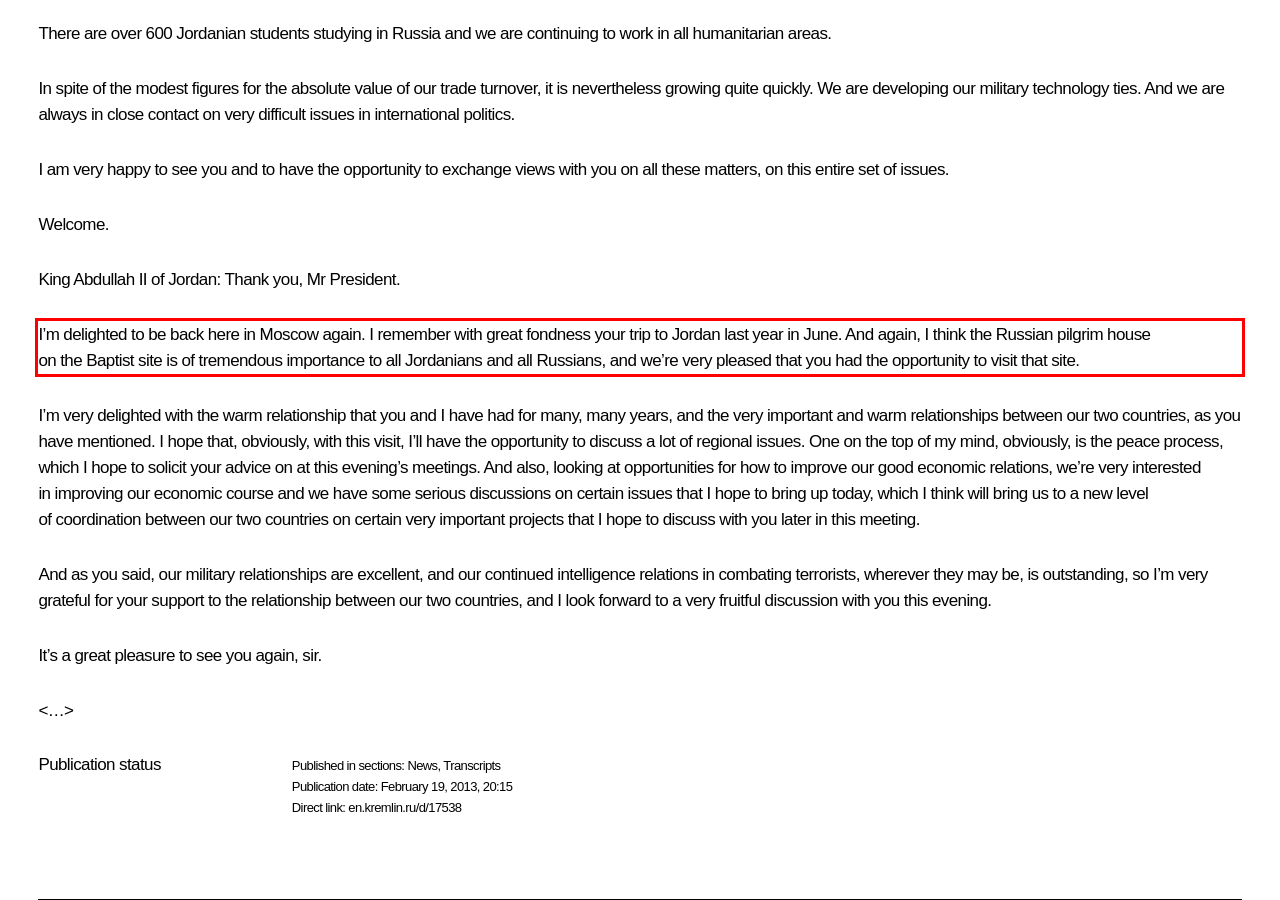The screenshot provided shows a webpage with a red bounding box. Apply OCR to the text within this red bounding box and provide the extracted content.

I’m delighted to be back here in Moscow again. I remember with great fondness your trip to Jordan last year in June. And again, I think the Russian pilgrim house on the Baptist site is of tremendous importance to all Jordanians and all Russians, and we’re very pleased that you had the opportunity to visit that site.